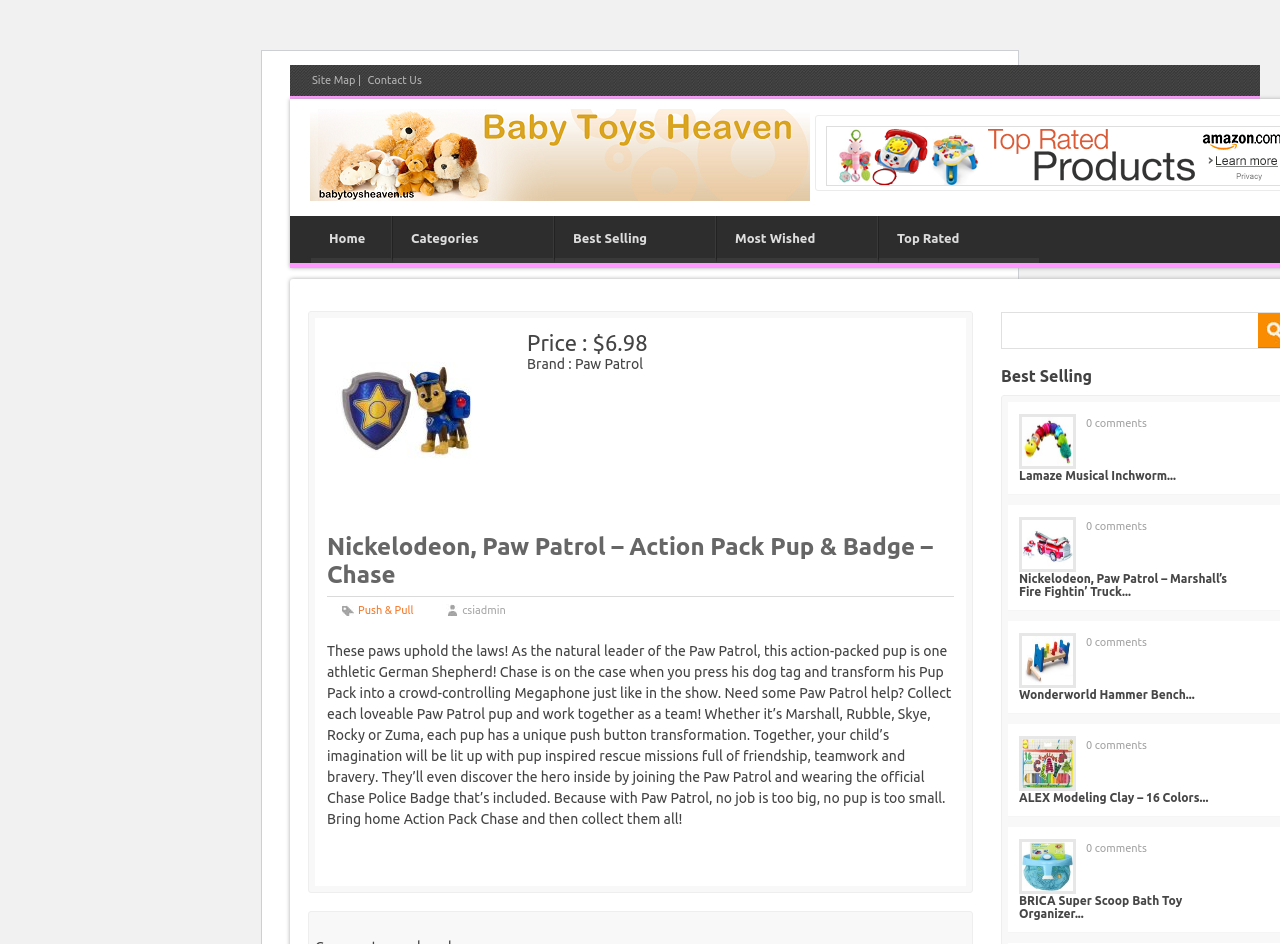What is the price of the Paw Patrol toy?
Answer the question with a detailed and thorough explanation.

The price of the Paw Patrol toy can be found in the product description section, where it is stated as 'Price : $6.98'.